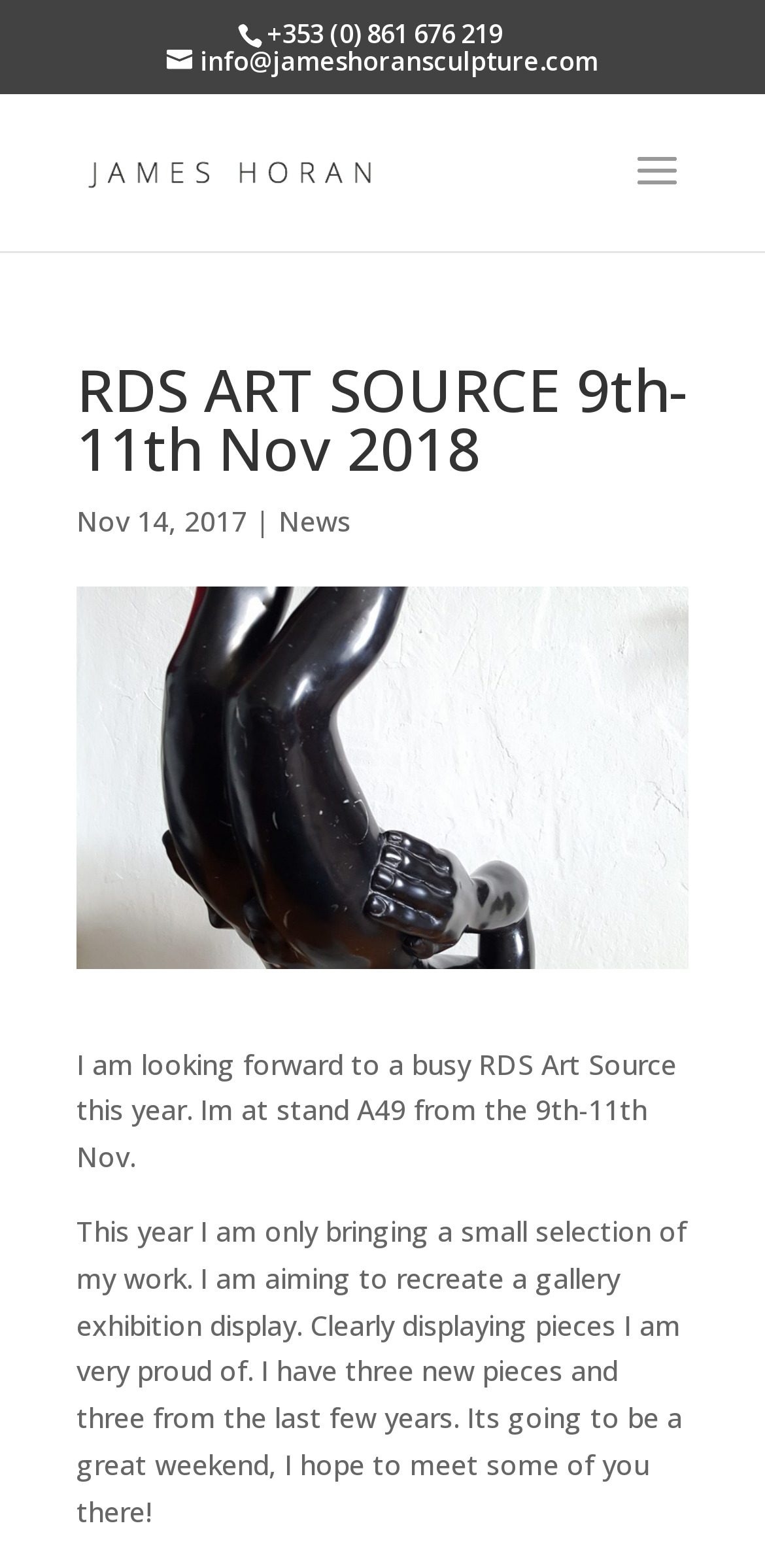What is the event mentioned on the webpage?
Please provide a single word or phrase as your answer based on the screenshot.

RDS Art Source